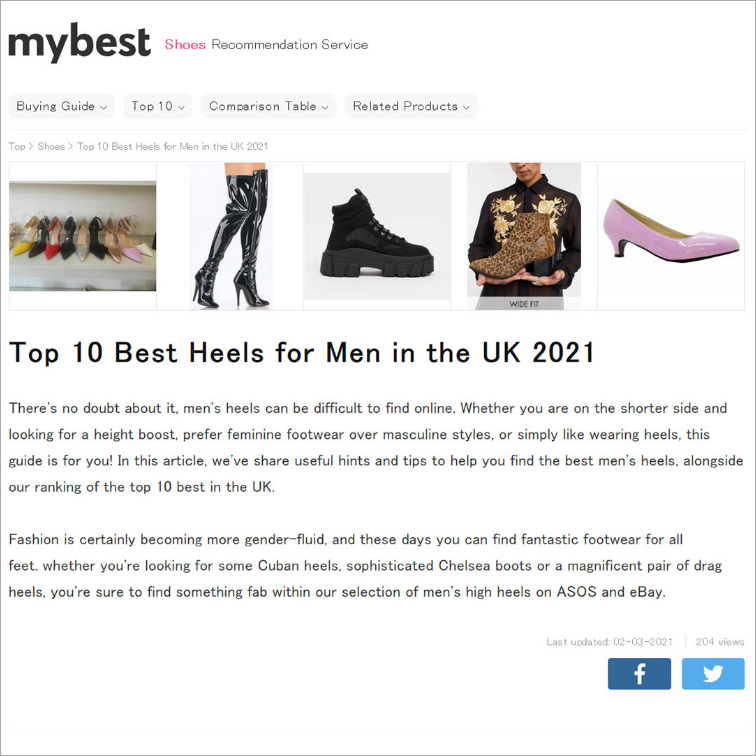Describe the scene in the image with detailed observations.

The image features a selection of trendy heels showcased in an article titled "Top 10 Best Heels for Men in the UK 2021" on the MyBest platform. The footwear displayed exemplifies a diverse range of styles, including sleek, knee-high boots, chunky platform boots, and elegant pumps, all aimed at redefining masculine footwear. This visually engaging guide emphasizes the growing acceptance of gender-fluid fashion, catering to men who are seeking fashionable, high-heeled options. The article provides insights into the current trends in men's heels, making it a valuable resource for those looking to elevate their style with unique and stylish choices. The image underscores the idea that fashion is evolving, inviting more individuals to explore a variety of heel styles that challenge traditional norms.